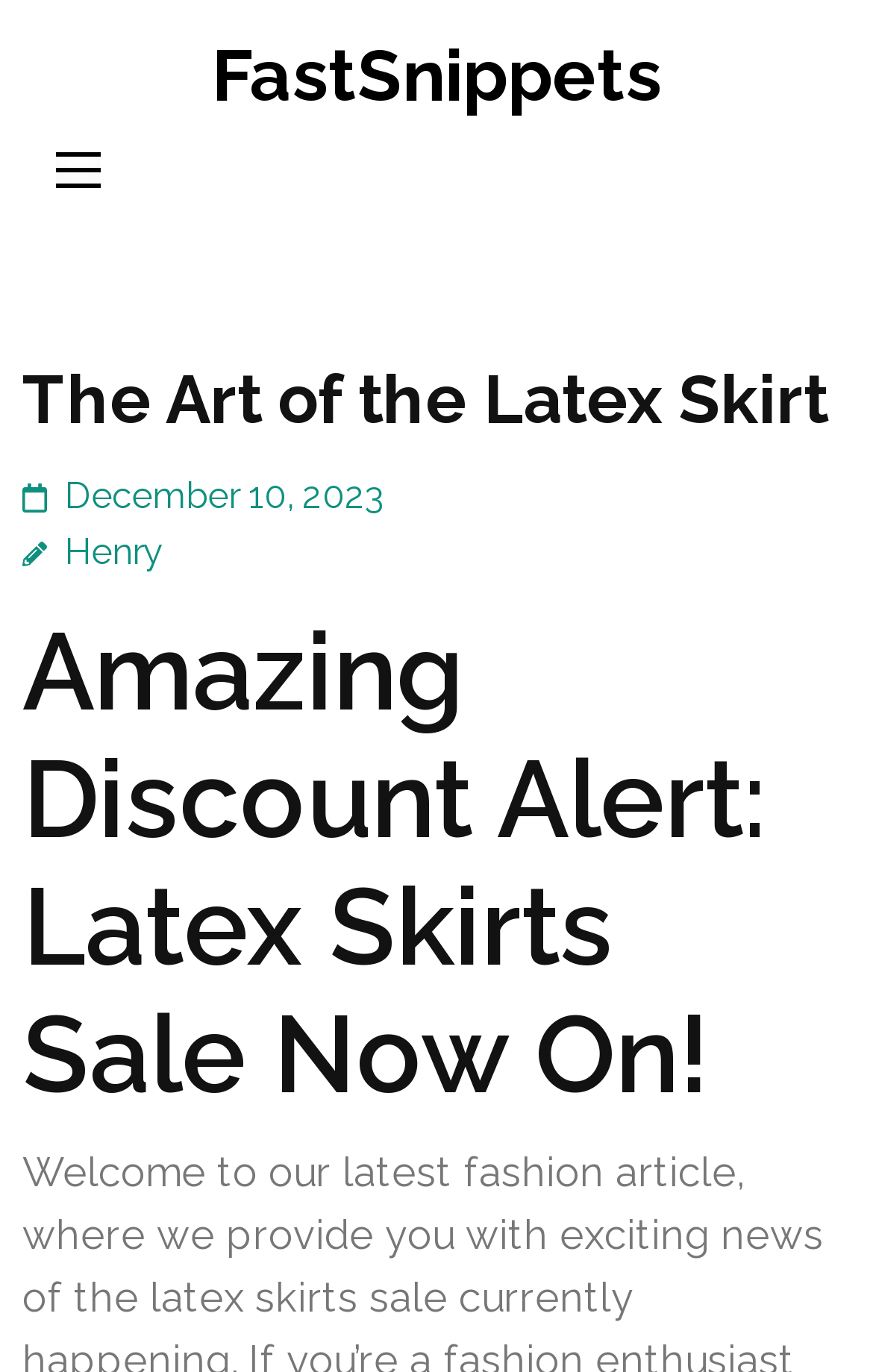Provide the bounding box for the UI element matching this description: "December 10, 2023".

[0.074, 0.346, 0.441, 0.377]